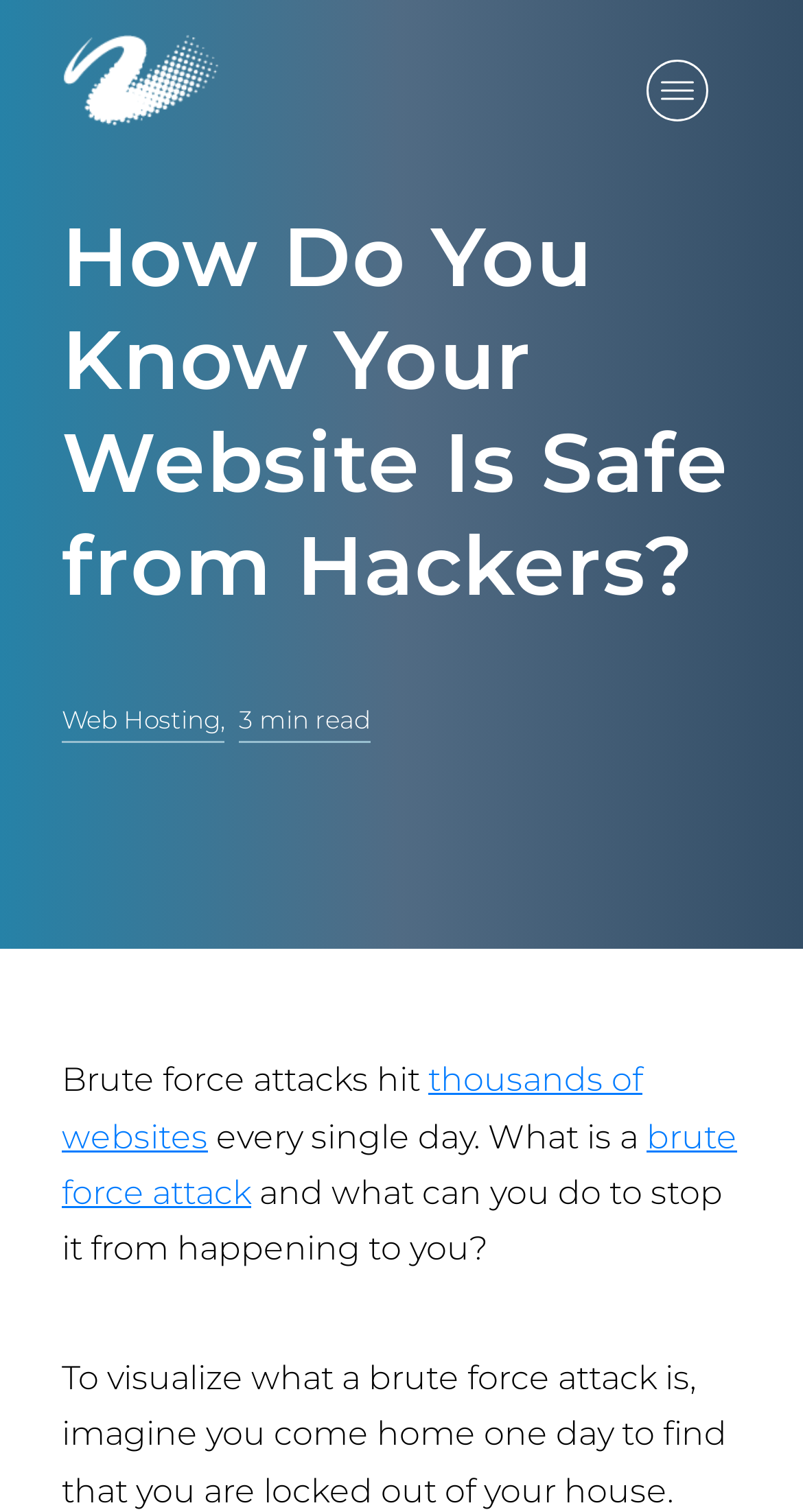What is the topic of discussion on this webpage?
Refer to the image and answer the question using a single word or phrase.

Website safety from hackers